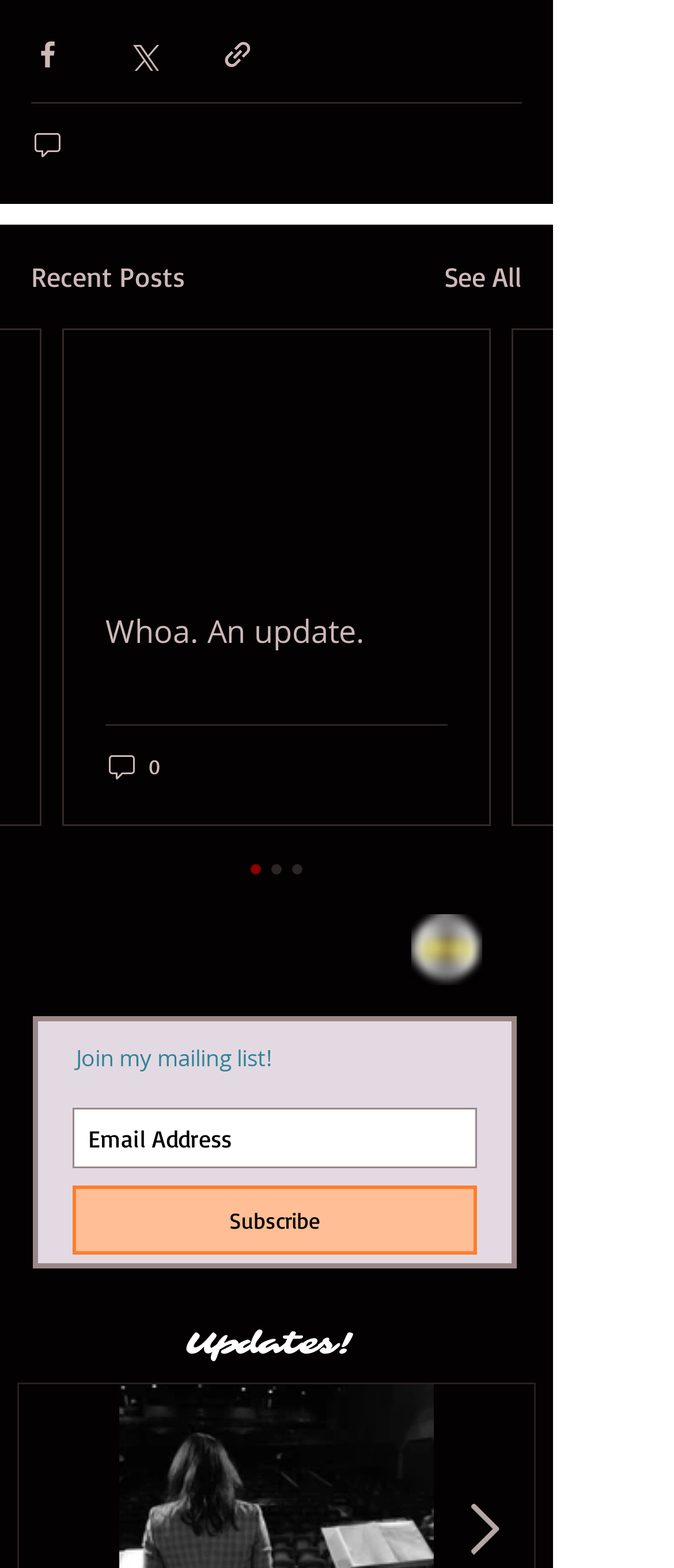Can you determine the bounding box coordinates of the area that needs to be clicked to fulfill the following instruction: "Share via Facebook"?

[0.046, 0.024, 0.095, 0.045]